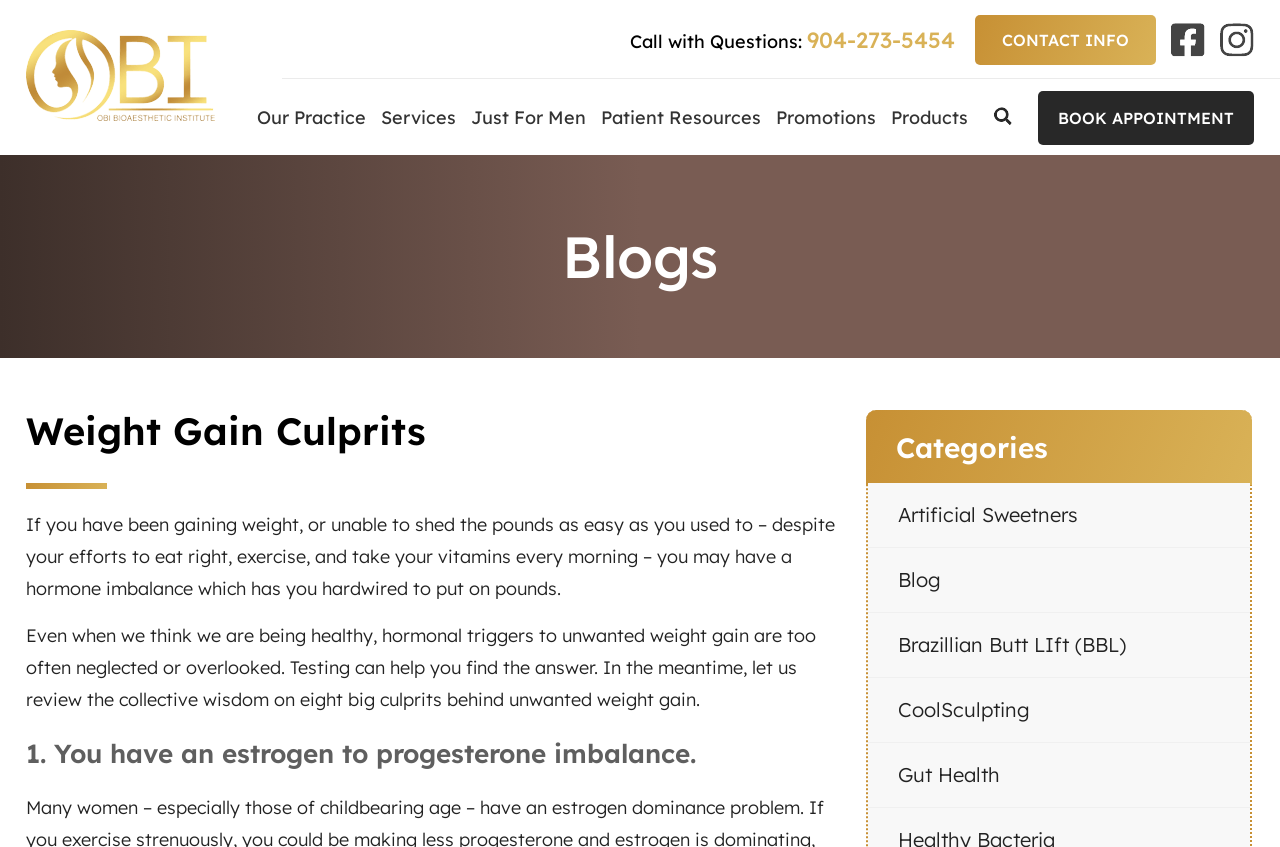Determine the bounding box for the UI element as described: "Brazillian Butt LIft (BBL)". The coordinates should be represented as four float numbers between 0 and 1, formatted as [left, top, right, bottom].

[0.678, 0.724, 0.977, 0.799]